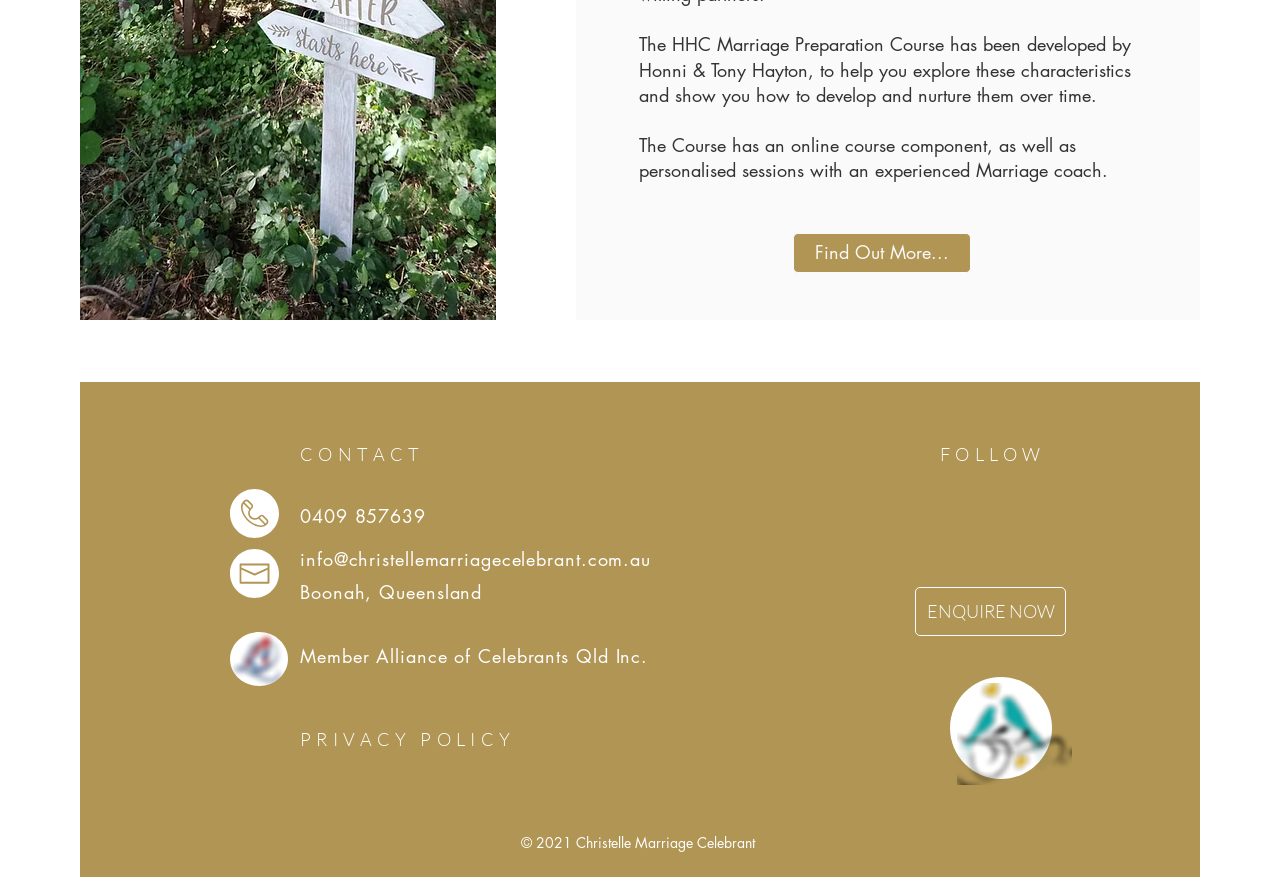What is the name of the organization Christelle Marriage Celebrant is a member of?
Please answer the question as detailed as possible based on the image.

The answer can be found in the StaticText element with the text 'Member Alliance of Celebrants Qld Inc.', which is located below the 'CONTACT' section and above the 'PRIVACY POLICY' section.